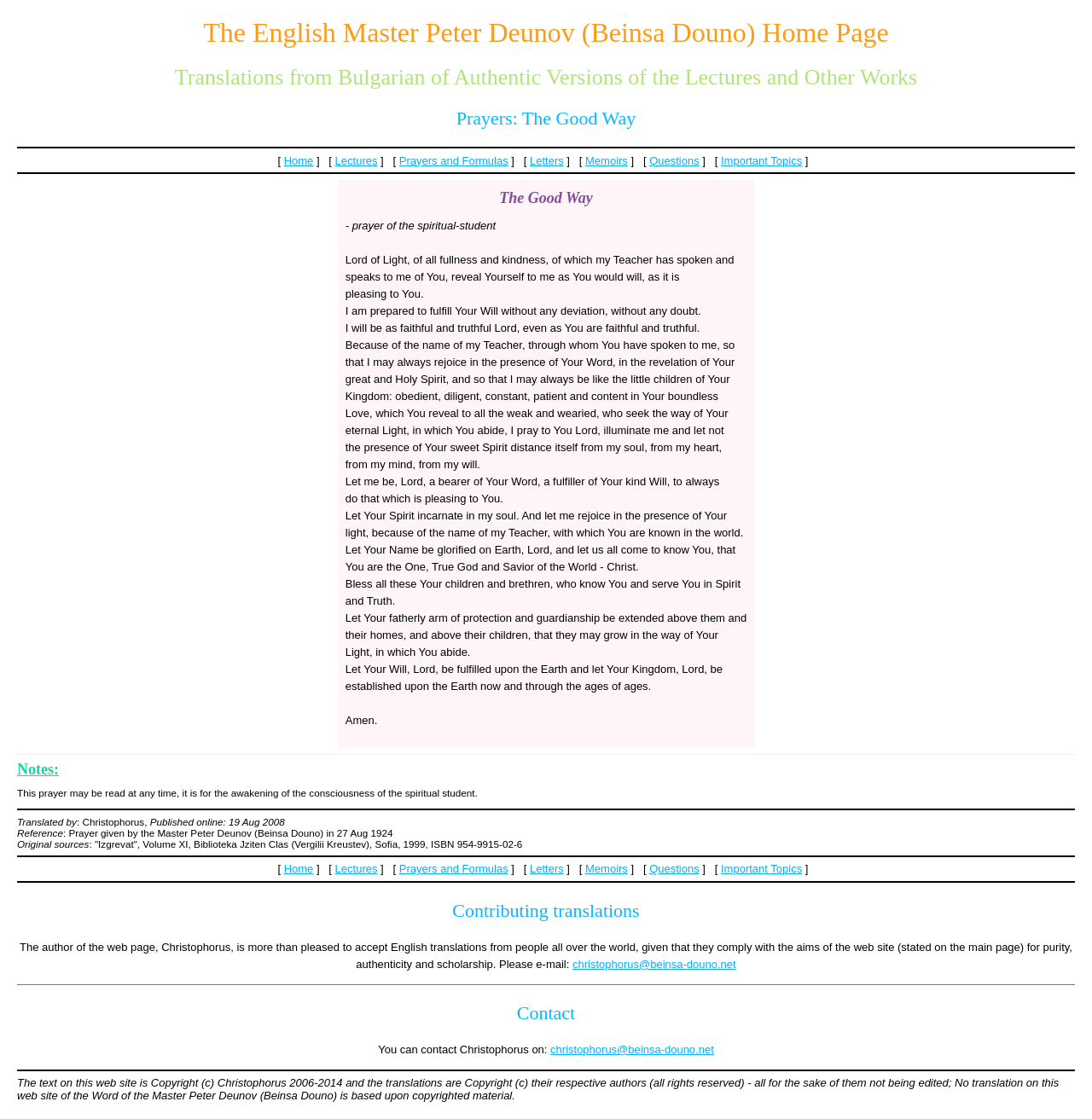Using the description "Memoirs", locate and provide the bounding box of the UI element.

[0.536, 0.771, 0.575, 0.782]